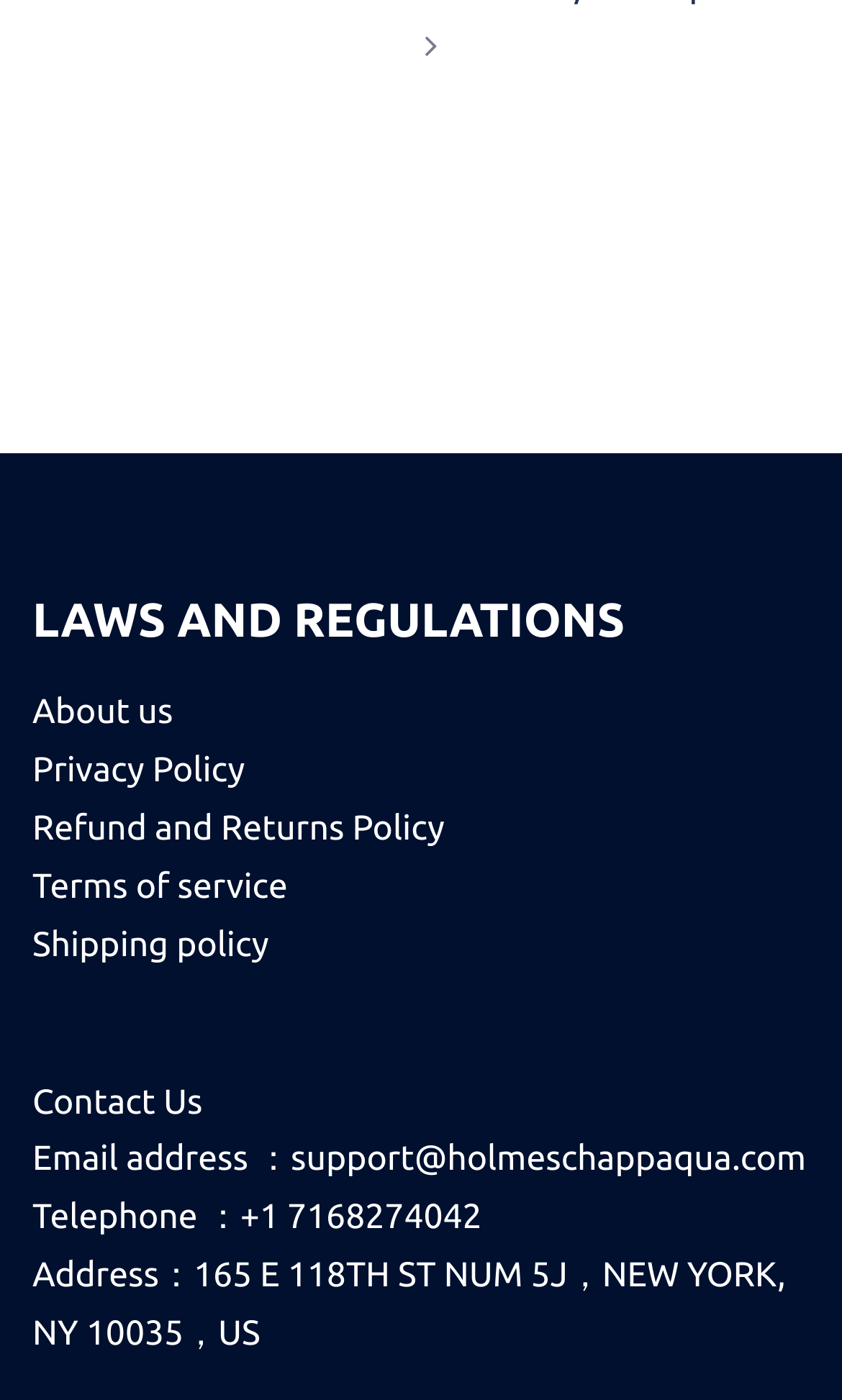Refer to the image and provide an in-depth answer to the question:
How many links are there under 'LAWS AND REGULATIONS'?

I counted the number of links under the 'LAWS AND REGULATIONS' heading, which are 'About us', 'Privacy Policy', 'Refund and Returns Policy', 'Terms of service', and 'Shipping policy'.